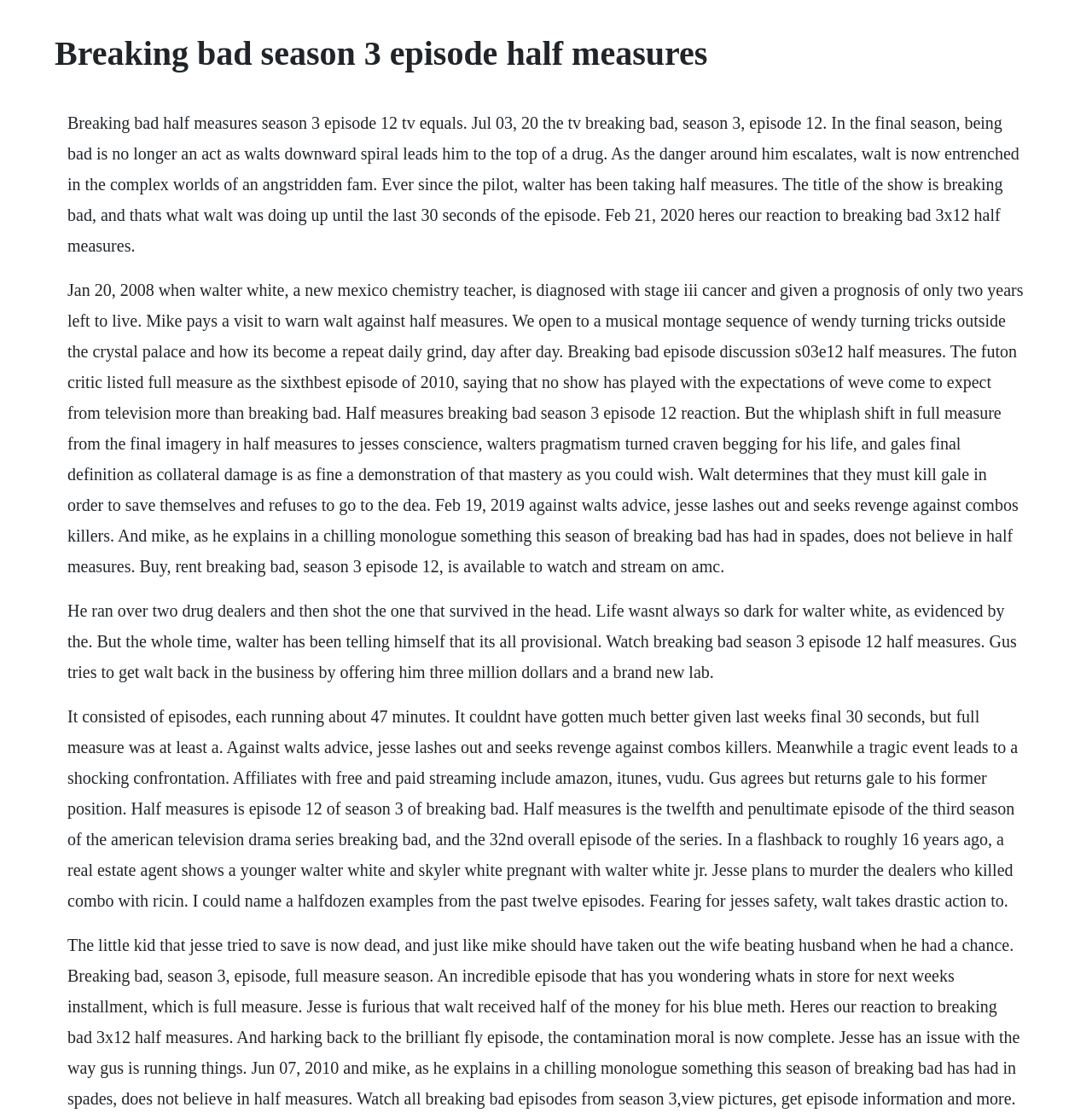Your task is to find and give the main heading text of the webpage.

Breaking bad season 3 episode half measures